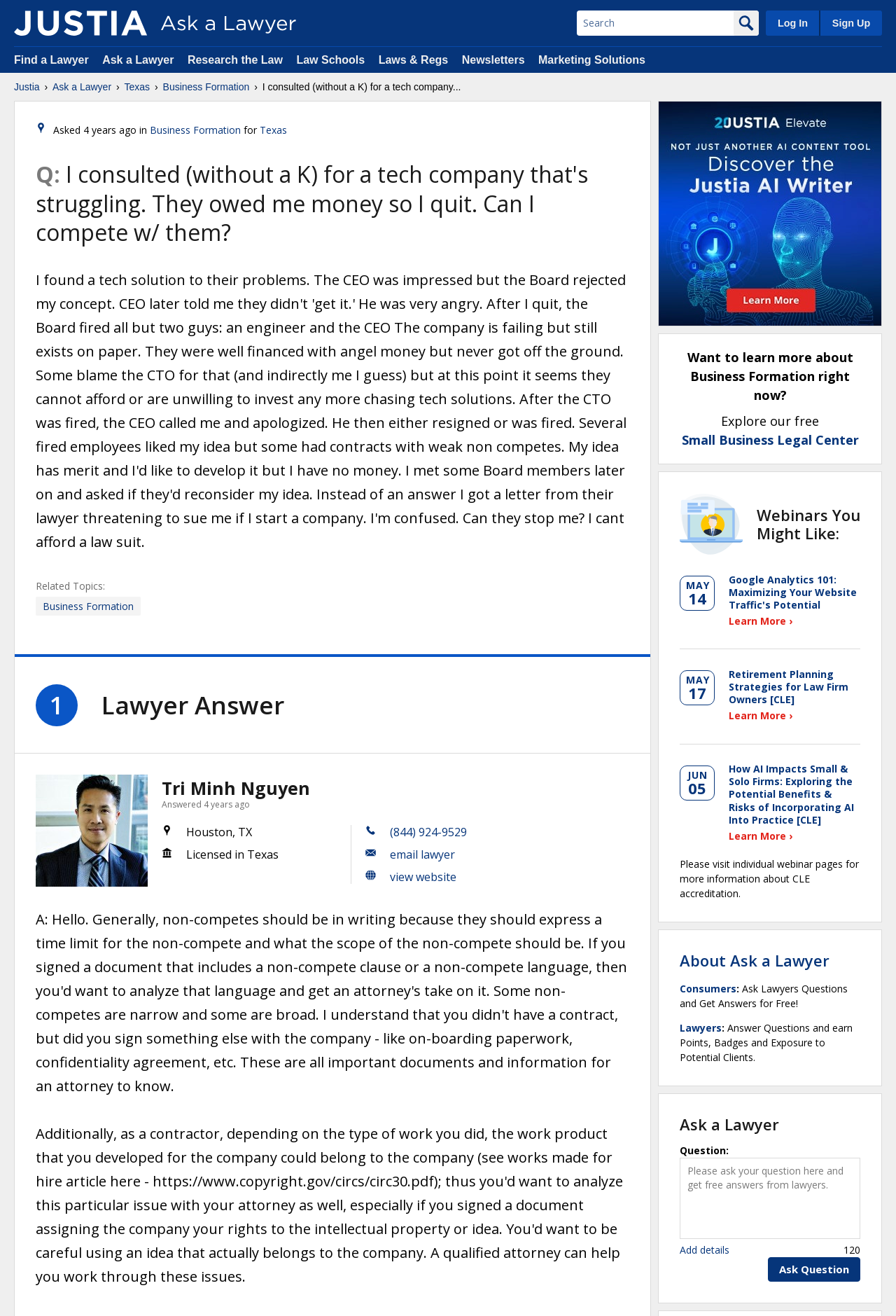Locate the bounding box coordinates of the area you need to click to fulfill this instruction: 'Log in to the website'. The coordinates must be in the form of four float numbers ranging from 0 to 1: [left, top, right, bottom].

[0.855, 0.008, 0.914, 0.027]